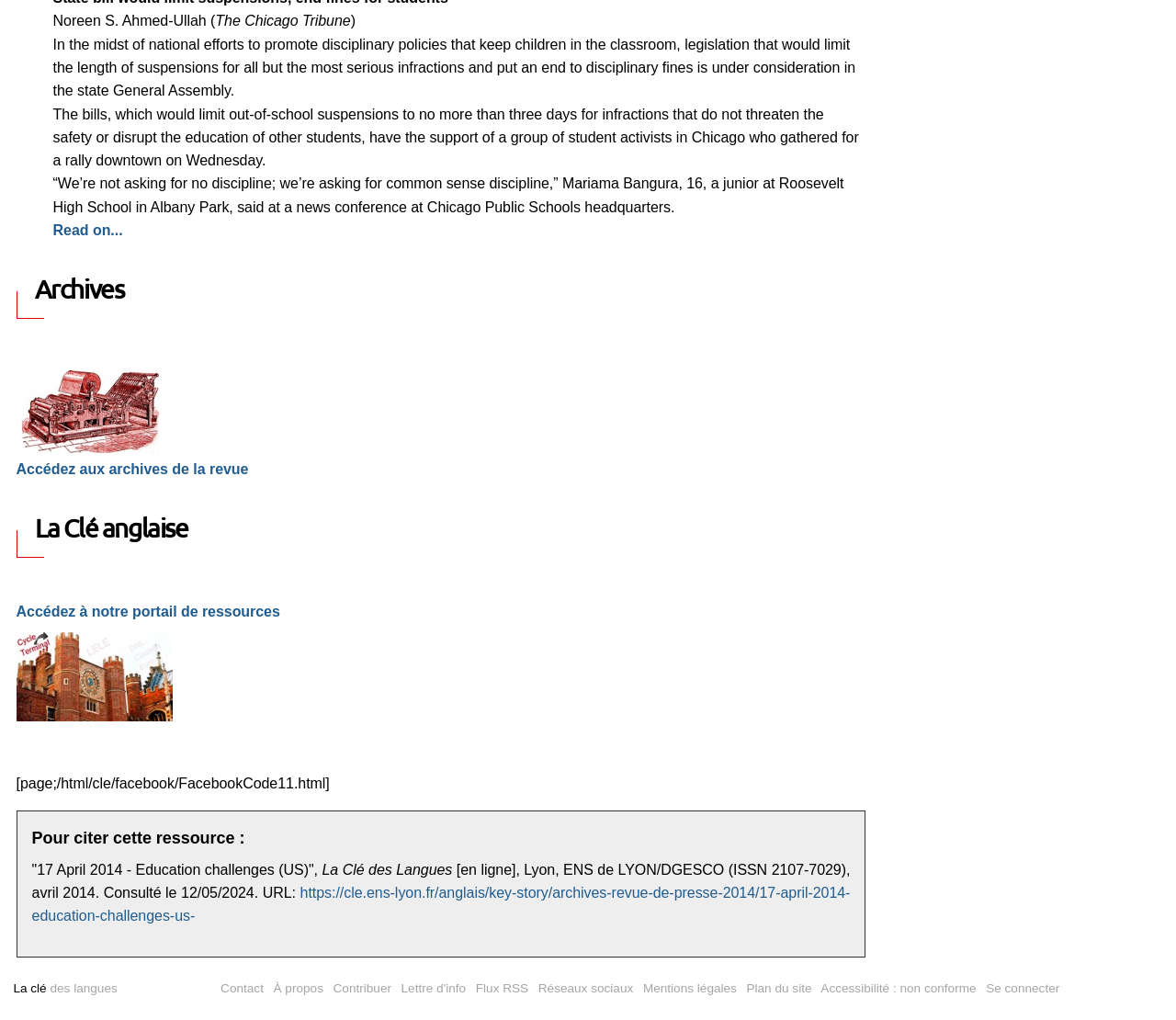Identify the bounding box of the UI component described as: "Despre".

None